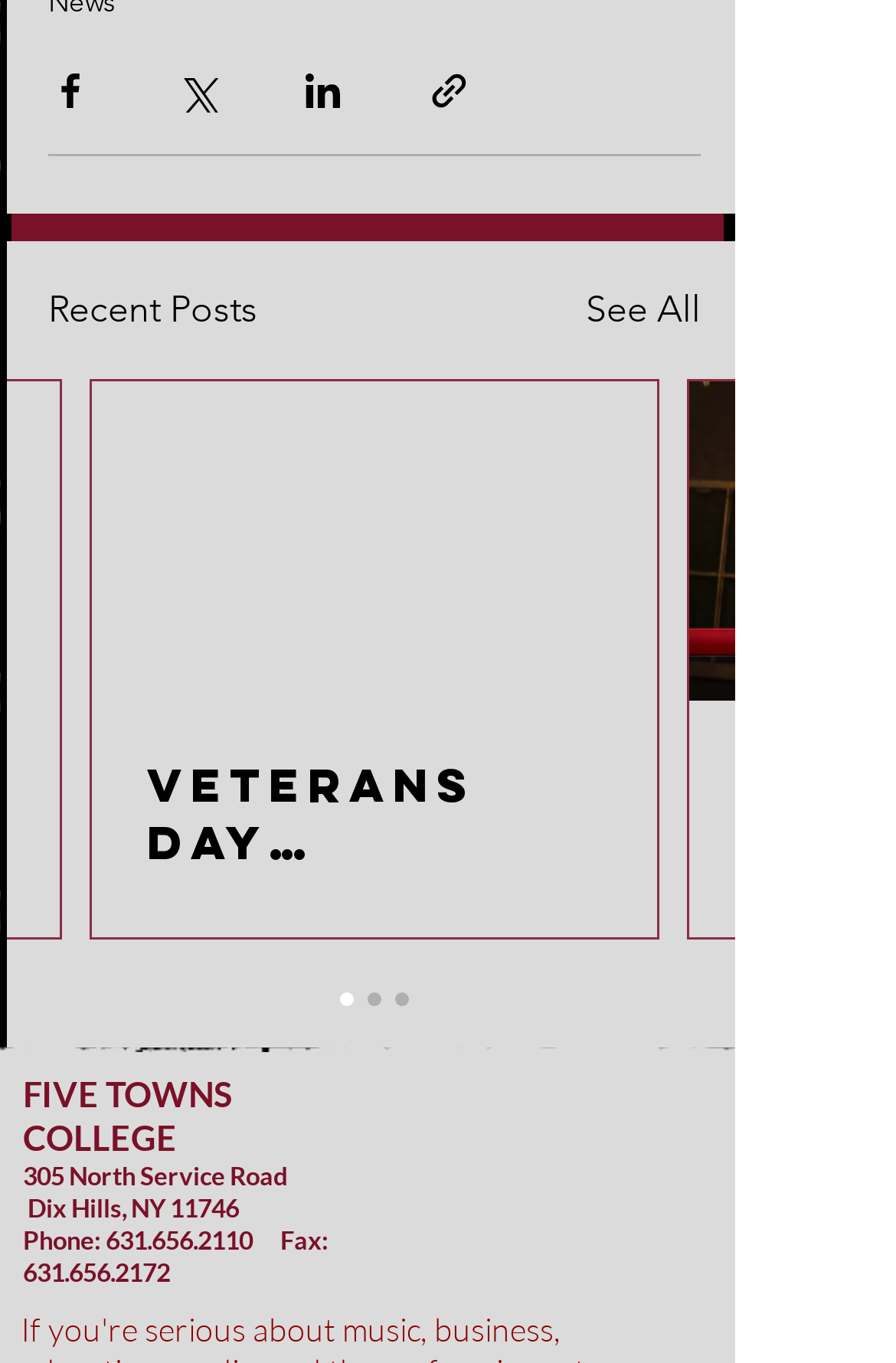Identify the bounding box coordinates of the specific part of the webpage to click to complete this instruction: "Share via Facebook".

[0.054, 0.051, 0.103, 0.083]